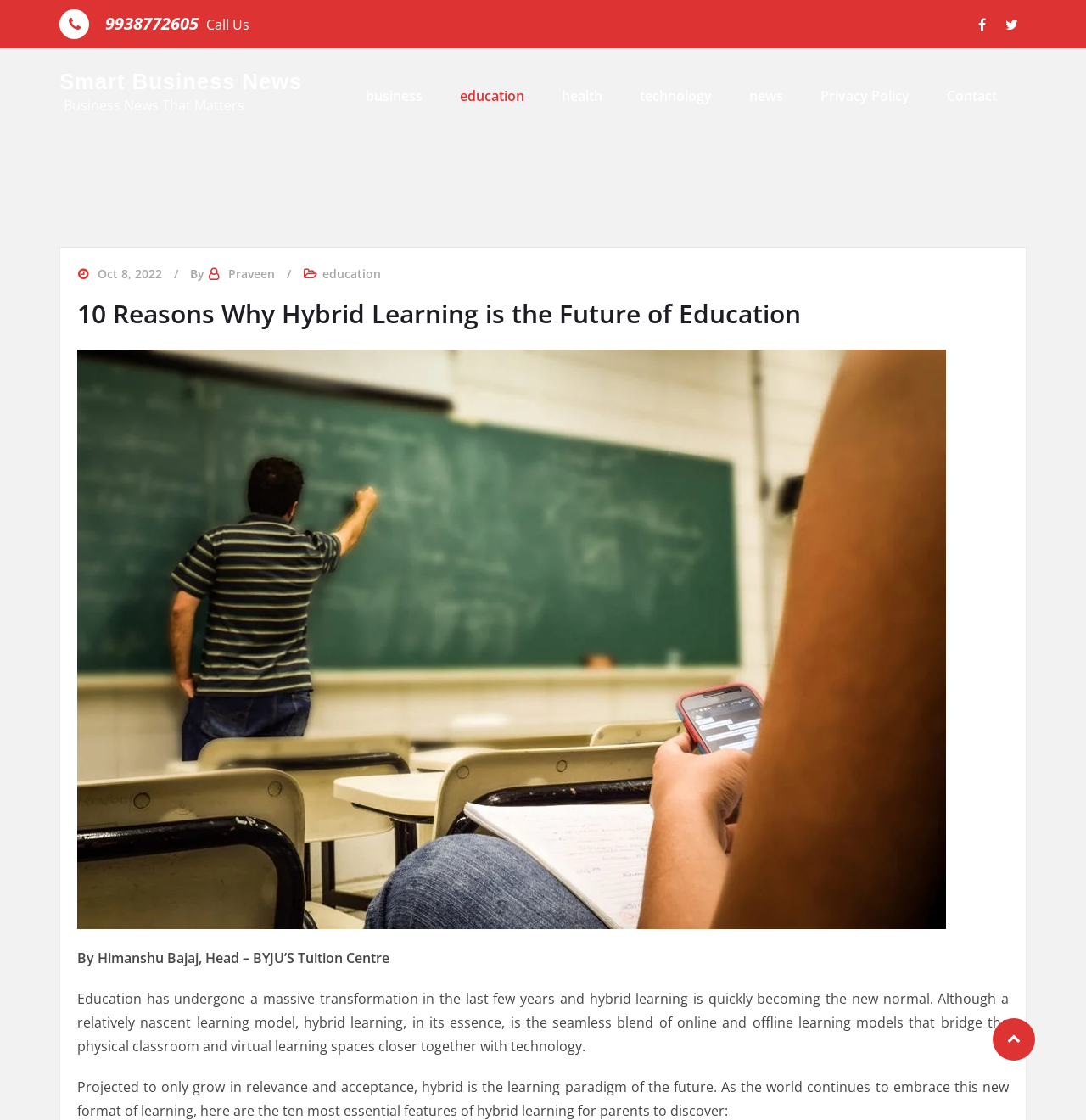Could you find the bounding box coordinates of the clickable area to complete this instruction: "Call us"?

[0.097, 0.011, 0.183, 0.031]